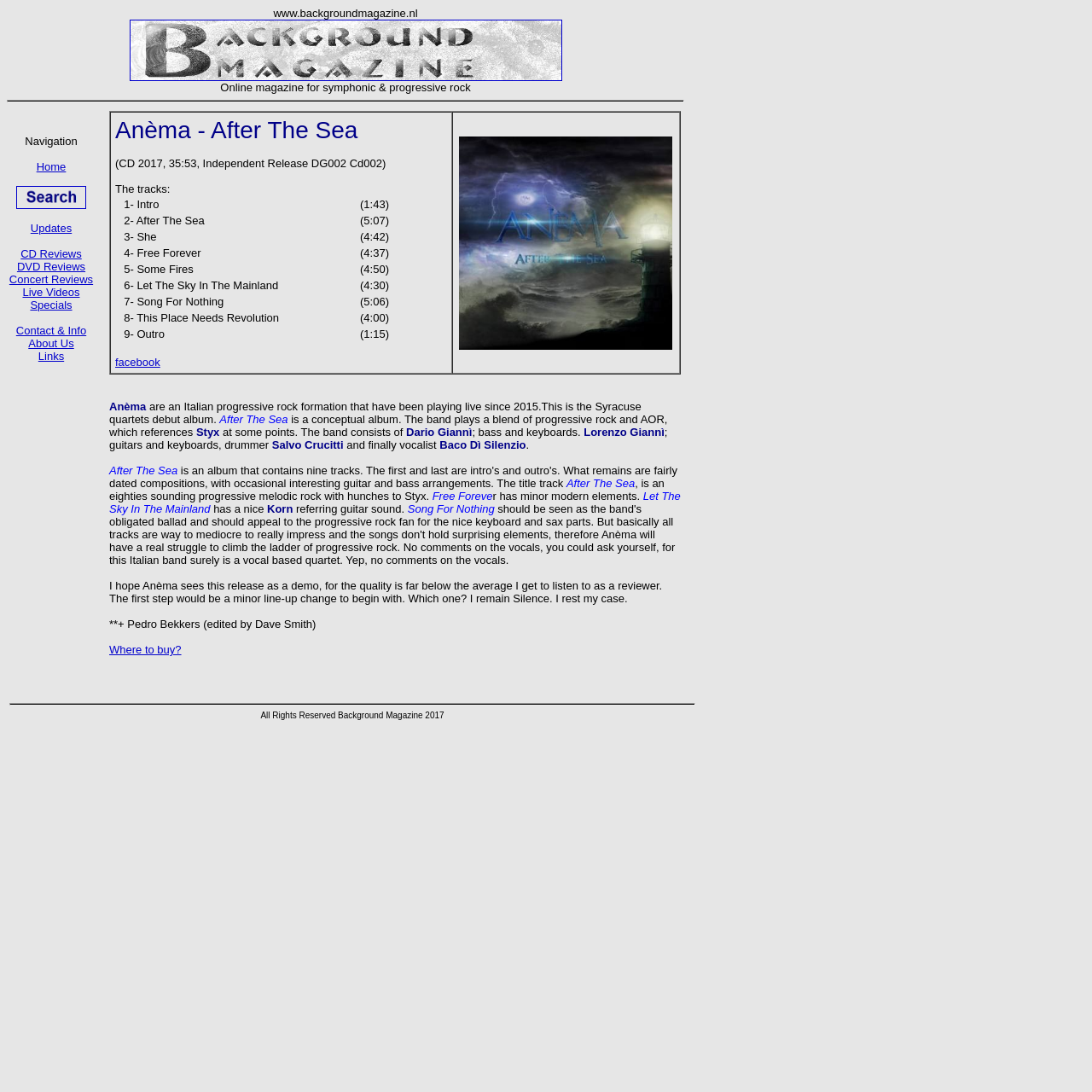Analyze the image and provide a detailed answer to the question: What is the name of the album reviewed?

The album title is mentioned in the text as 'After The Sea', which is the debut album of the Italian progressive rock formation Anèma.